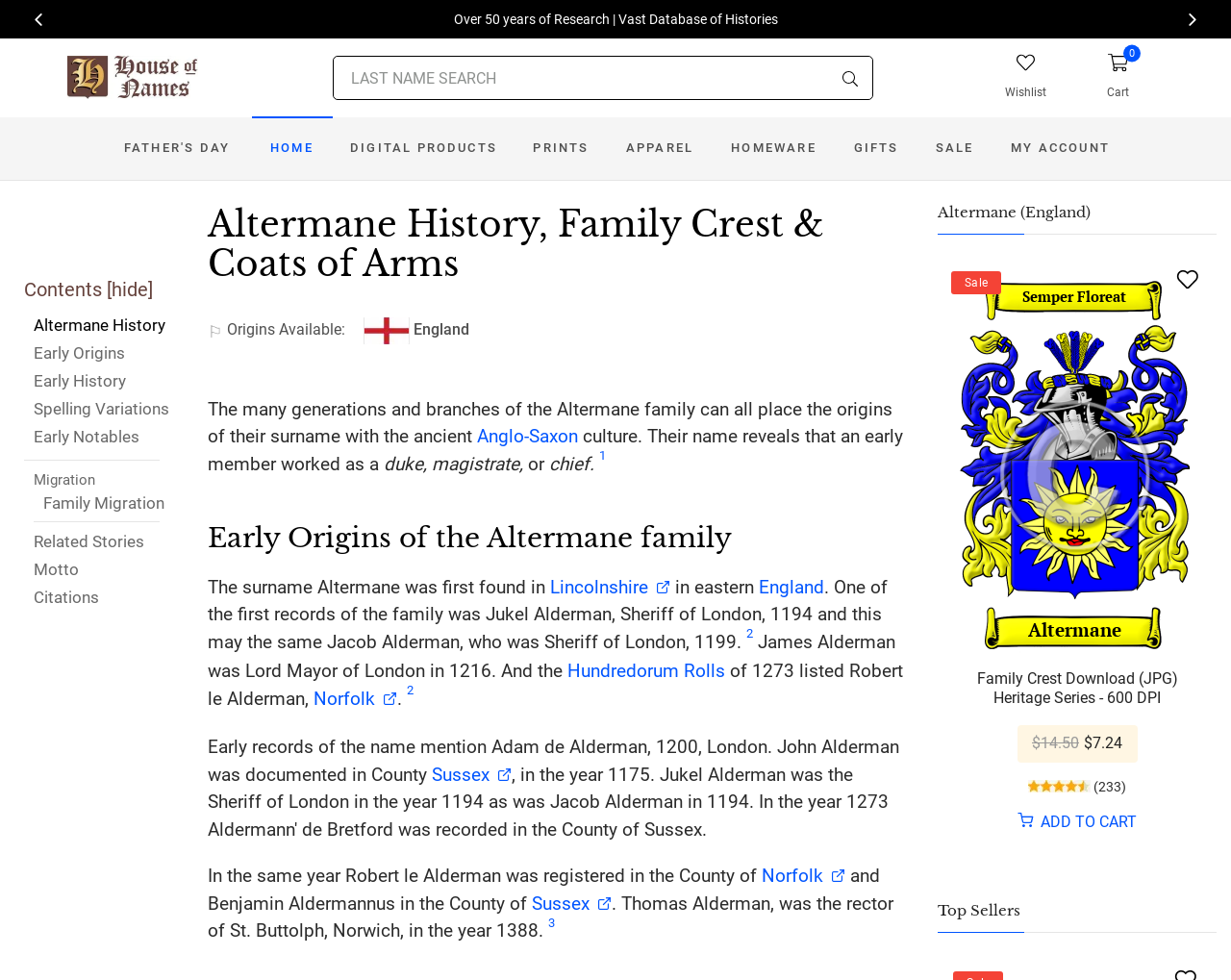Identify the bounding box coordinates of the element that should be clicked to fulfill this task: "Search for a last name". The coordinates should be provided as four float numbers between 0 and 1, i.e., [left, top, right, bottom].

[0.27, 0.057, 0.709, 0.102]